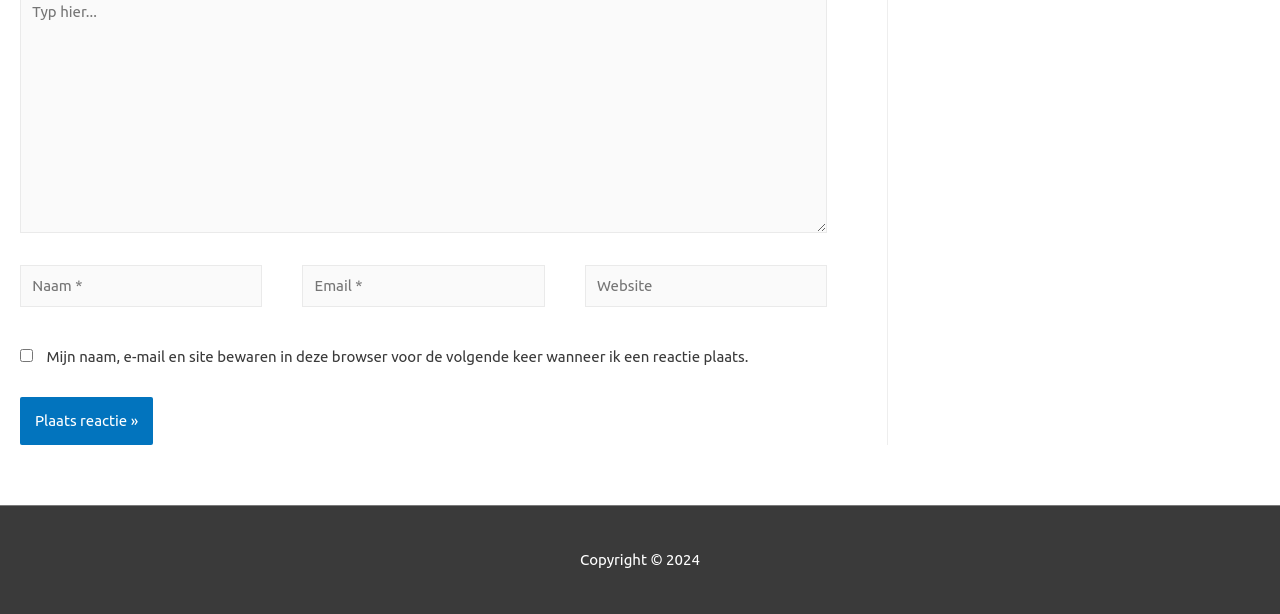Respond to the question below with a single word or phrase: What is the function of the checkbox?

Save login info